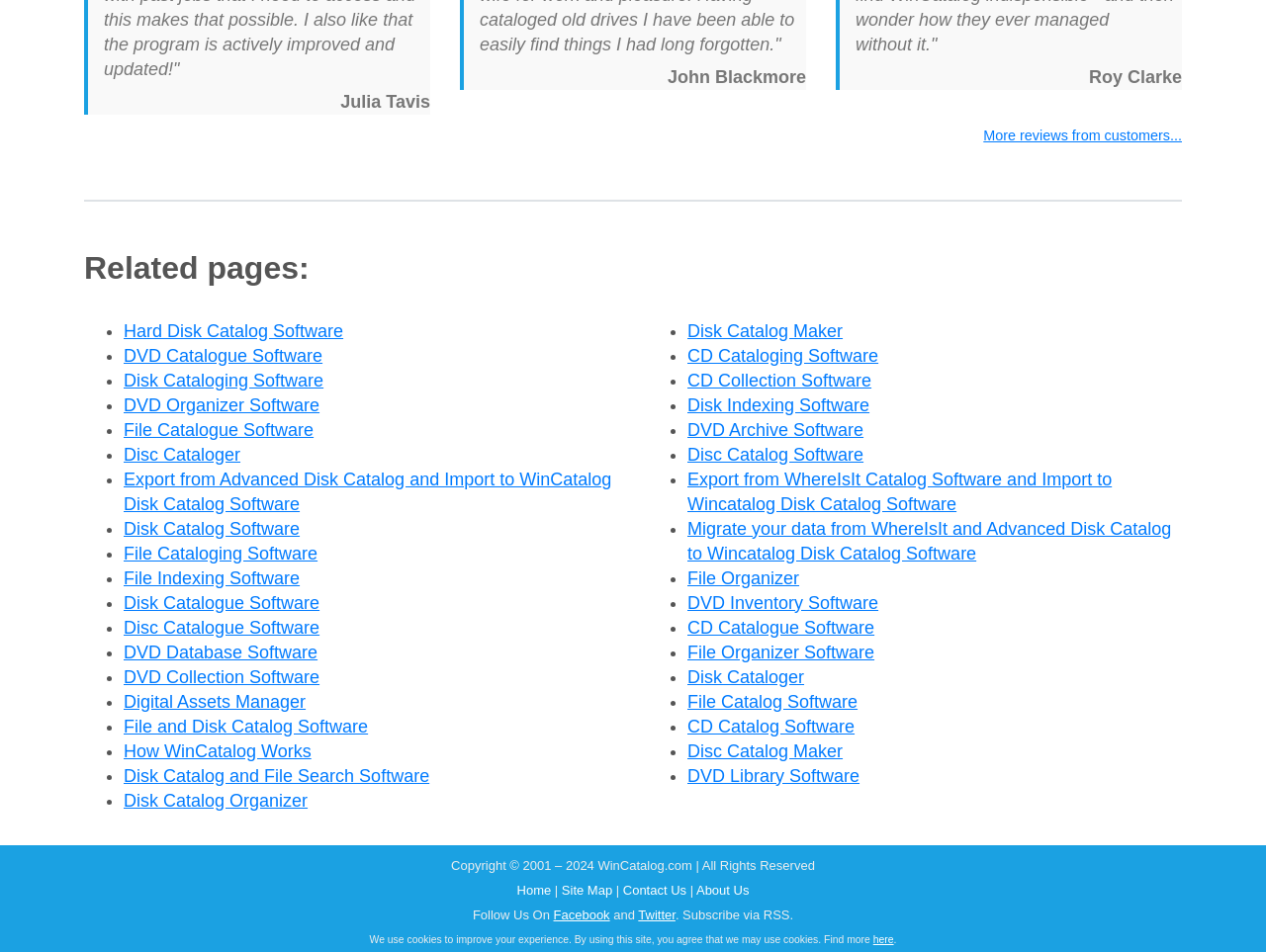Look at the image and answer the question in detail:
How many names are listed at the top?

I counted the number of StaticText elements at the top of the webpage, which are 'Julia Tavis', 'John Blackmore', and 'Roy Clarke', so there are 3 names listed.